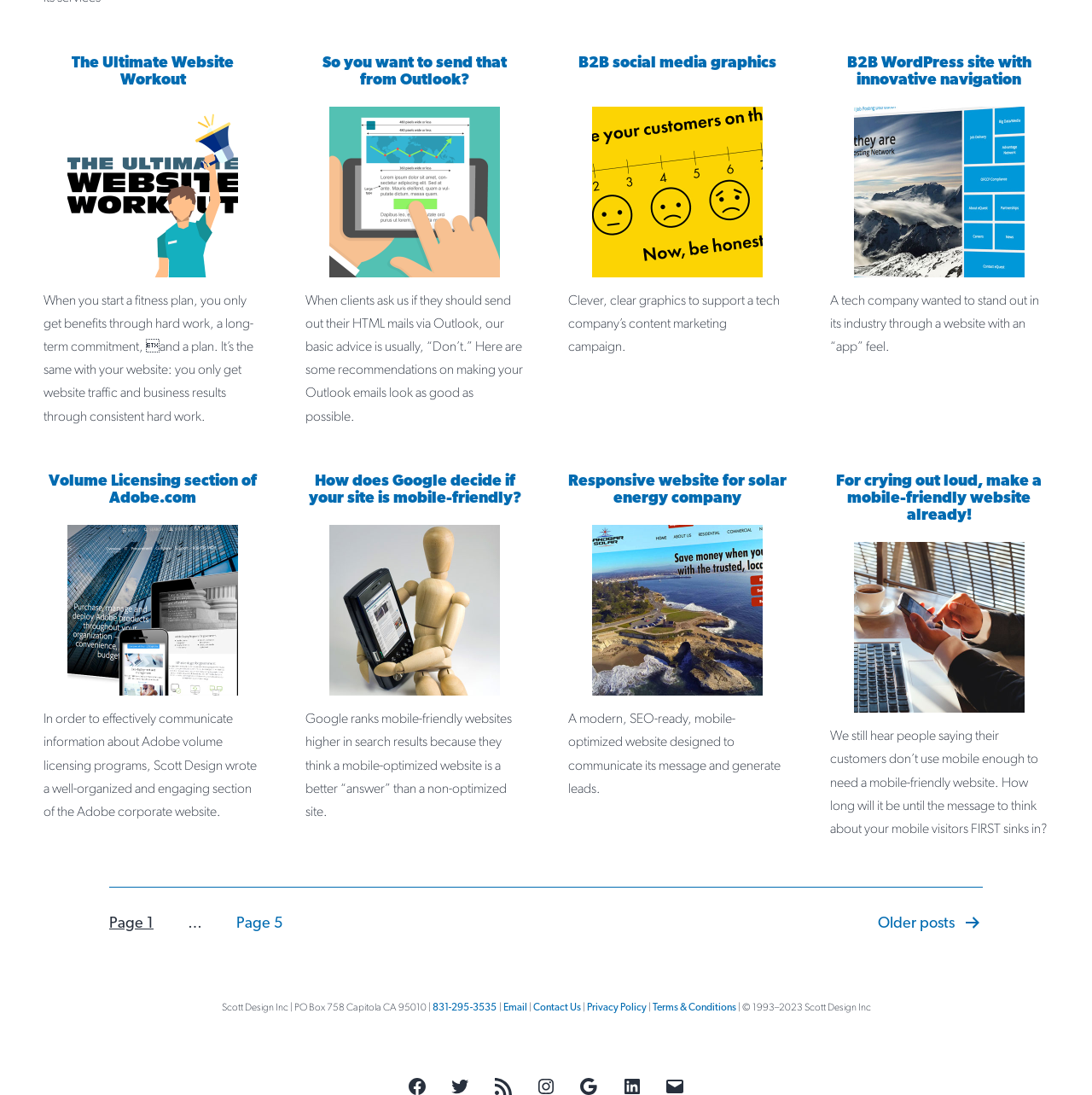Locate the UI element described by 831‑295‑3535 and provide its bounding box coordinates. Use the format (top-left x, top-left y, bottom-right x, bottom-right y) with all values as floating point numbers between 0 and 1.

[0.396, 0.916, 0.455, 0.925]